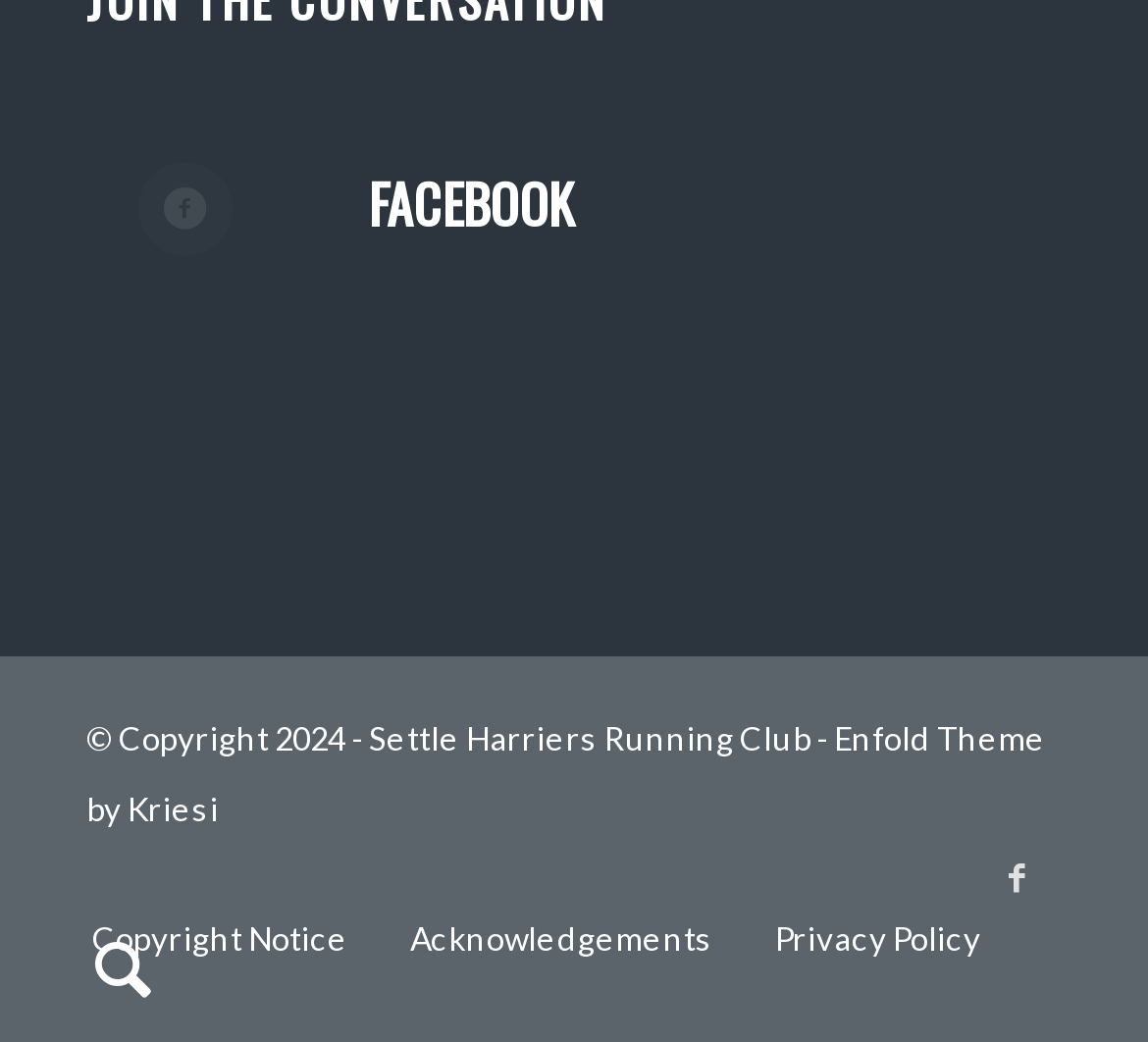What is the year of copyright?
Identify the answer in the screenshot and reply with a single word or phrase.

2024